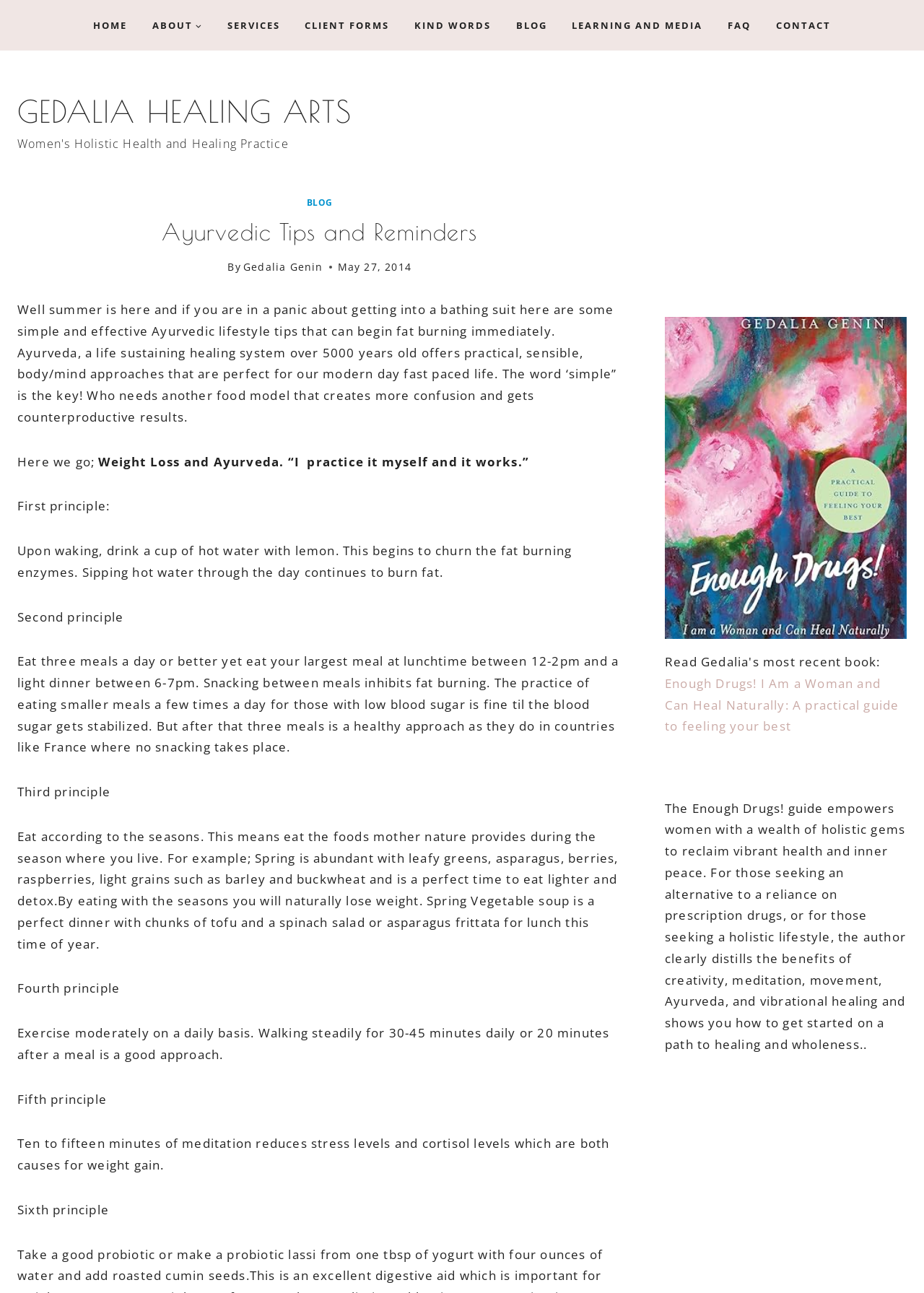Please give the bounding box coordinates of the area that should be clicked to fulfill the following instruction: "View the LINEUPS". The coordinates should be in the format of four float numbers from 0 to 1, i.e., [left, top, right, bottom].

None